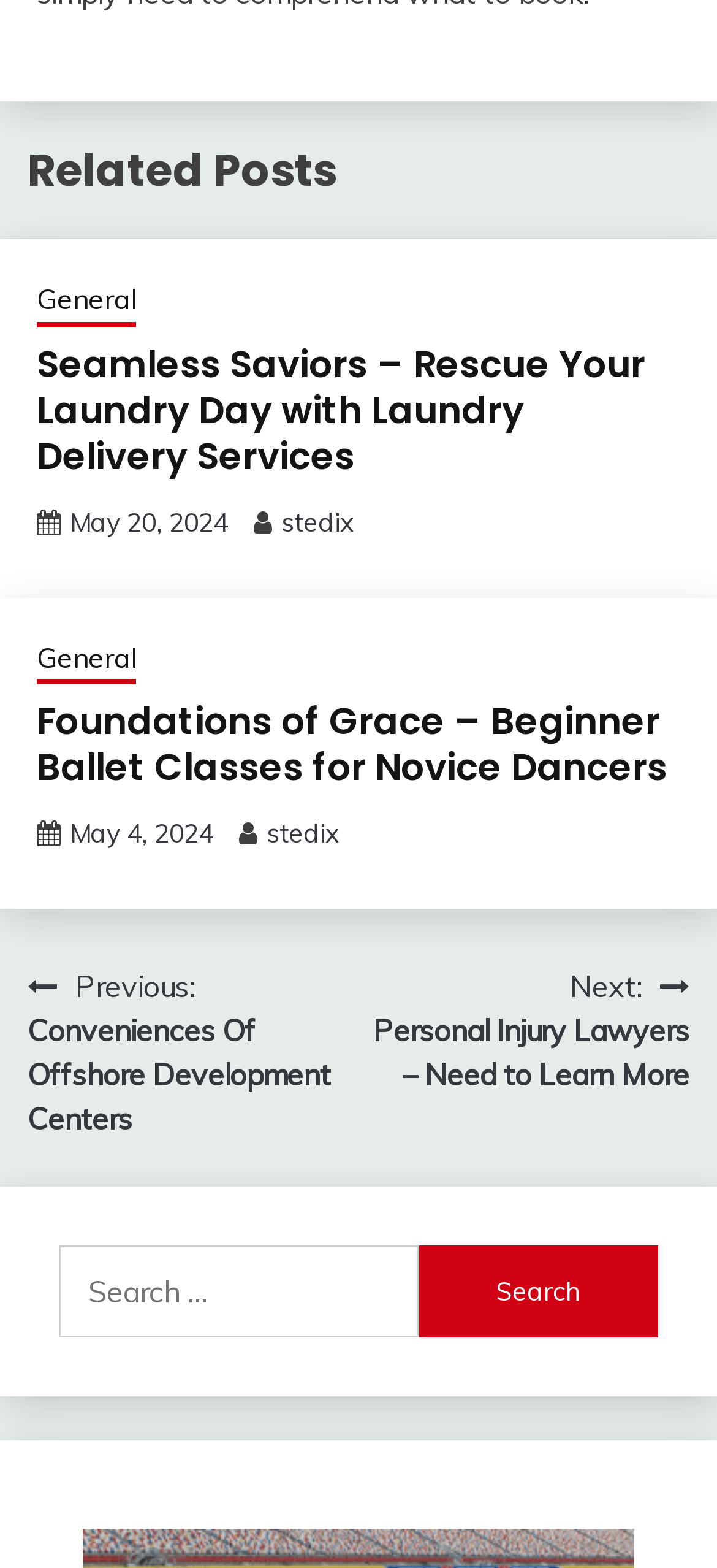Identify the bounding box coordinates for the UI element described as follows: "General". Ensure the coordinates are four float numbers between 0 and 1, formatted as [left, top, right, bottom].

[0.051, 0.407, 0.19, 0.437]